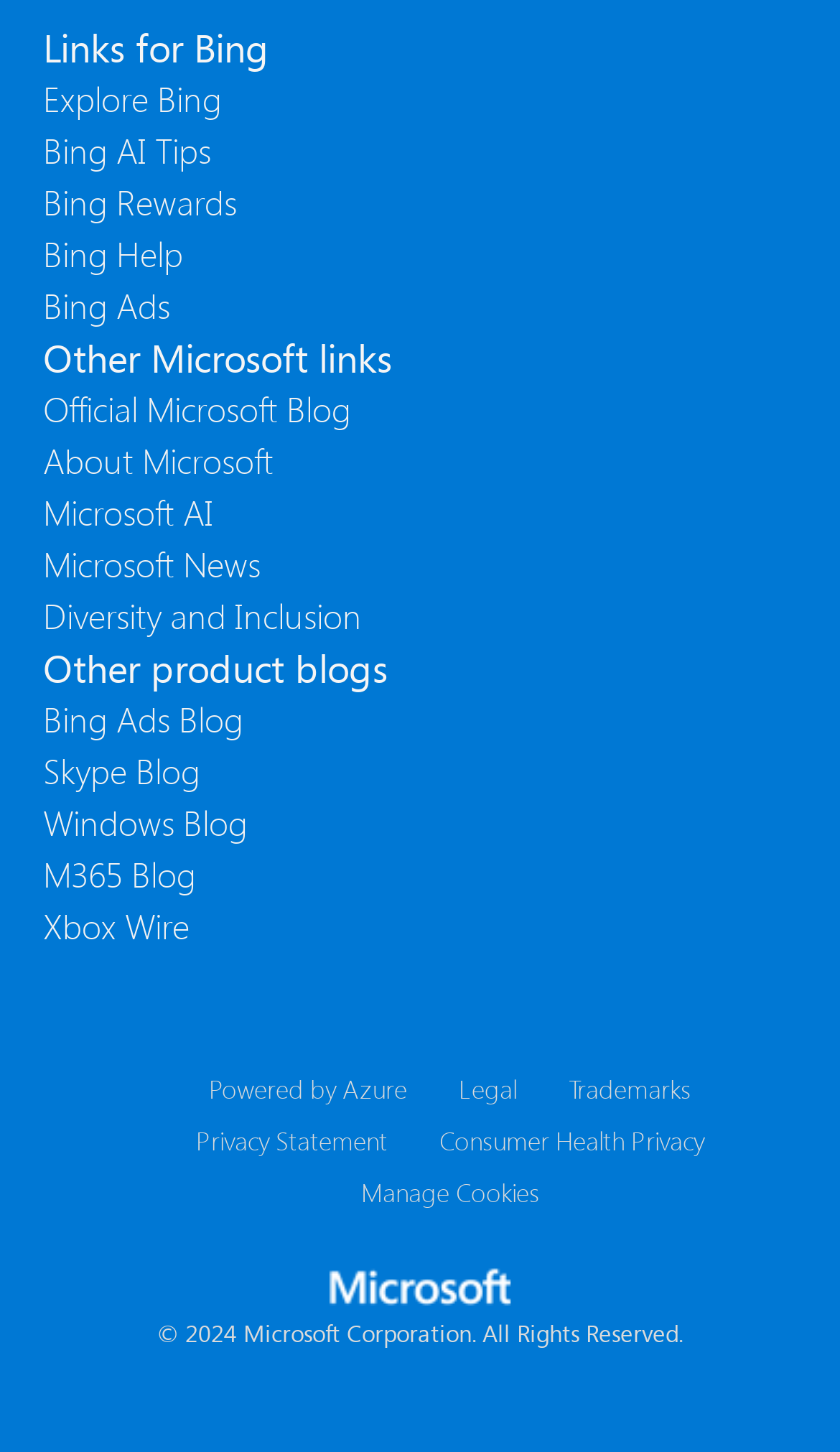Please provide a one-word or short phrase answer to the question:
What type of blog is the 'Skype Blog'?

Product blog